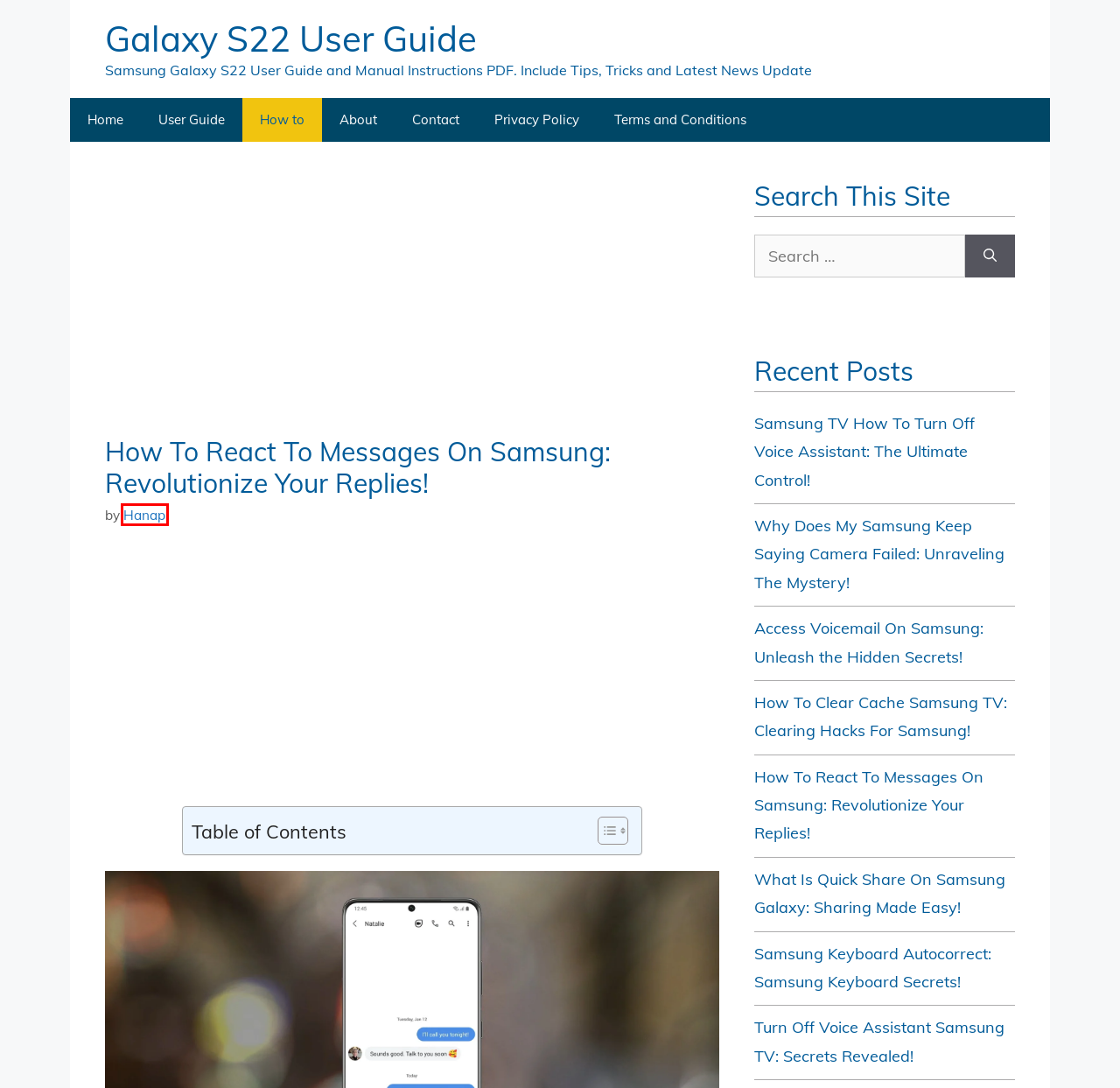You are given a screenshot of a webpage with a red rectangle bounding box. Choose the best webpage description that matches the new webpage after clicking the element in the bounding box. Here are the candidates:
A. Turn Off Voice Assistant Samsung TV: Secrets Revealed! - Galaxy S22 User Guide
B. Samsung TV How To Turn Off Voice Assistant: The Ultimate Control! - Galaxy S22 User Guide
C. Samsung Keyboard Autocorrect: Samsung Keyboard Secrets! - Galaxy S22 User Guide
D. Hanap - Galaxy S22 User Guide
E. Terms and Conditions - Galaxy S22 User Guide
F. Privacy Policy - Galaxy S22 User Guide
G. Contact - Galaxy S22 User Guide
H. Access Voicemail On Samsung: Unleash the Hidden Secrets! - Galaxy S22 User Guide

D